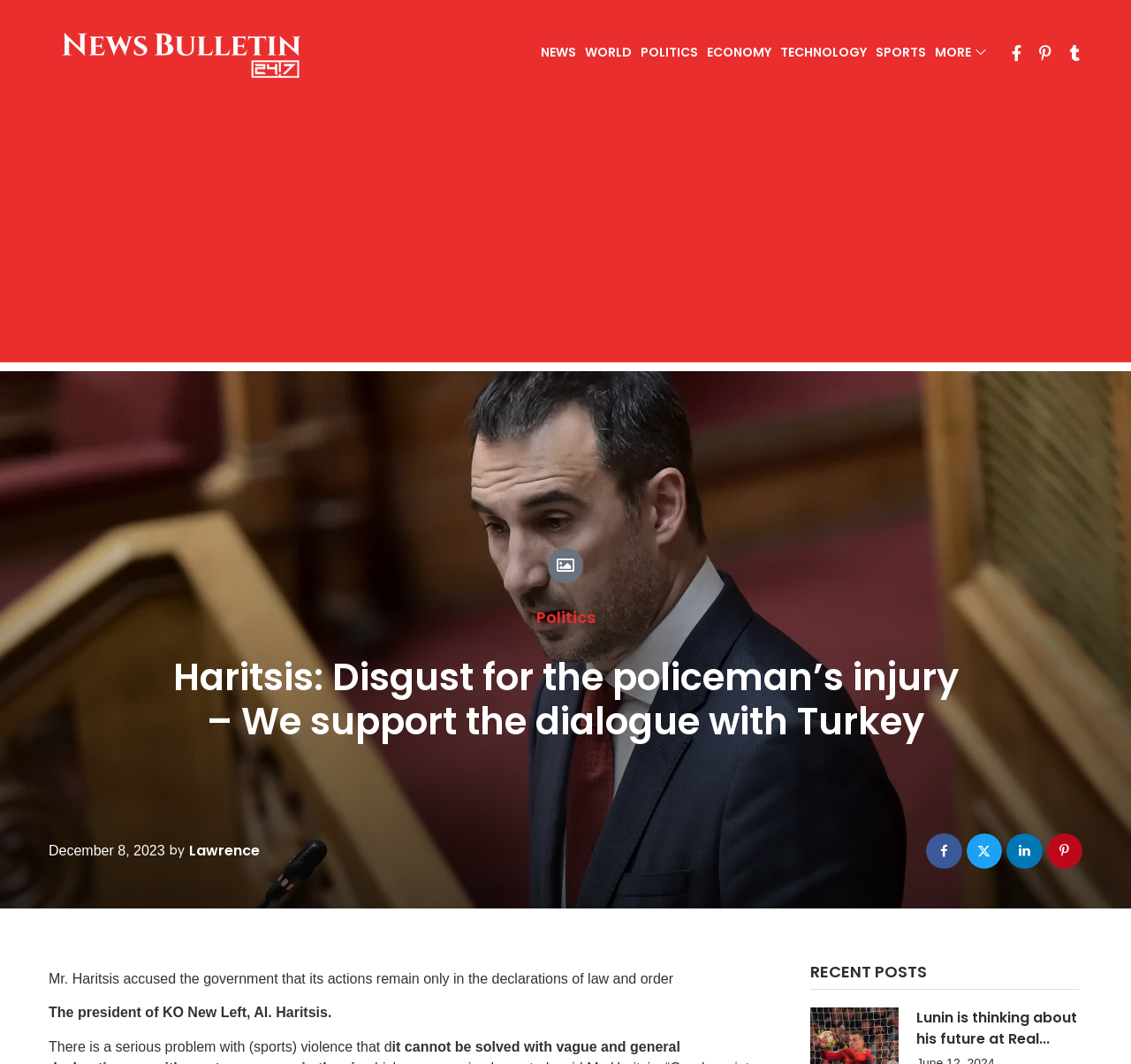Identify the bounding box of the UI element described as follows: "News". Provide the coordinates as four float numbers in the range of 0 to 1 [left, top, right, bottom].

[0.478, 0.041, 0.509, 0.059]